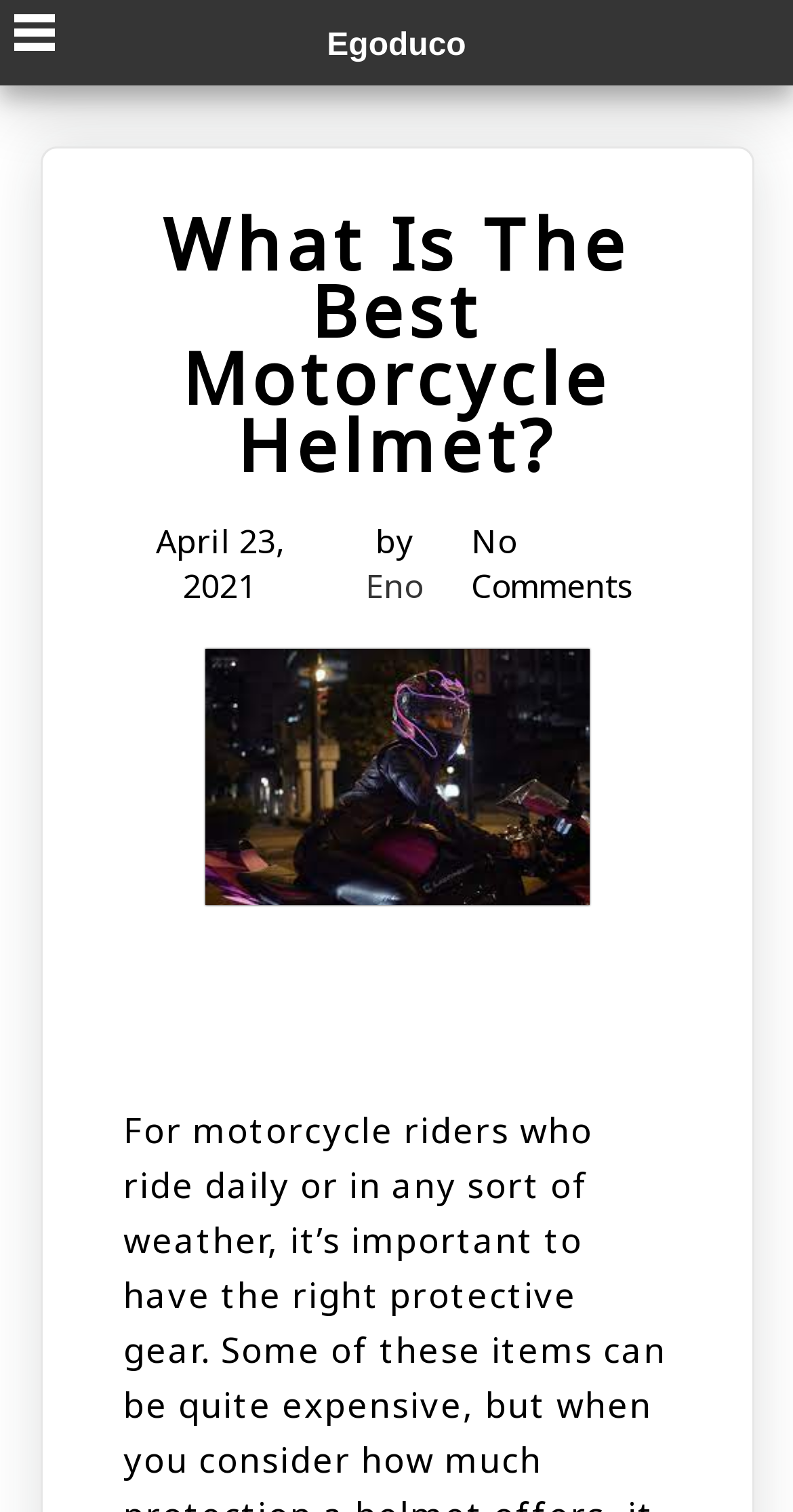Give a full account of the webpage's elements and their arrangement.

The webpage is about finding the best motorcycle helmet, as indicated by the title "What Is The Best Motorcycle Helmet?" at the top of the page. Below the title, there is a date "April 23, 2021" and an author's name "Eno" on the left side, followed by a link "No Comments" on the right side. 

On the top-left corner, there is an unchecked checkbox and a button next to it. The Egoduco logo is located at the top-center of the page. 

The main content of the page is a large link that takes up most of the page's width, located below the title and the author information.